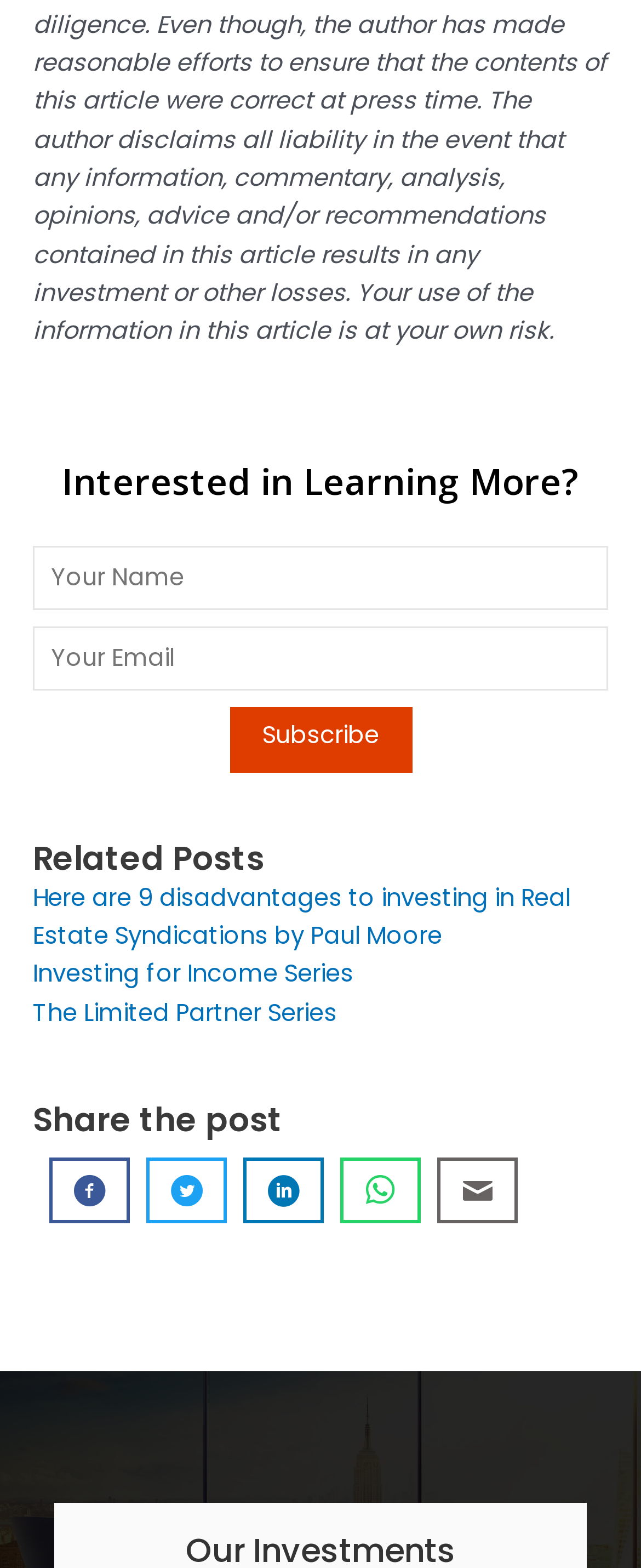Determine the bounding box coordinates in the format (top-left x, top-left y, bottom-right x, bottom-right y). Ensure all values are floating point numbers between 0 and 1. Identify the bounding box of the UI element described by: WhatsApp

[0.536, 0.74, 0.651, 0.778]